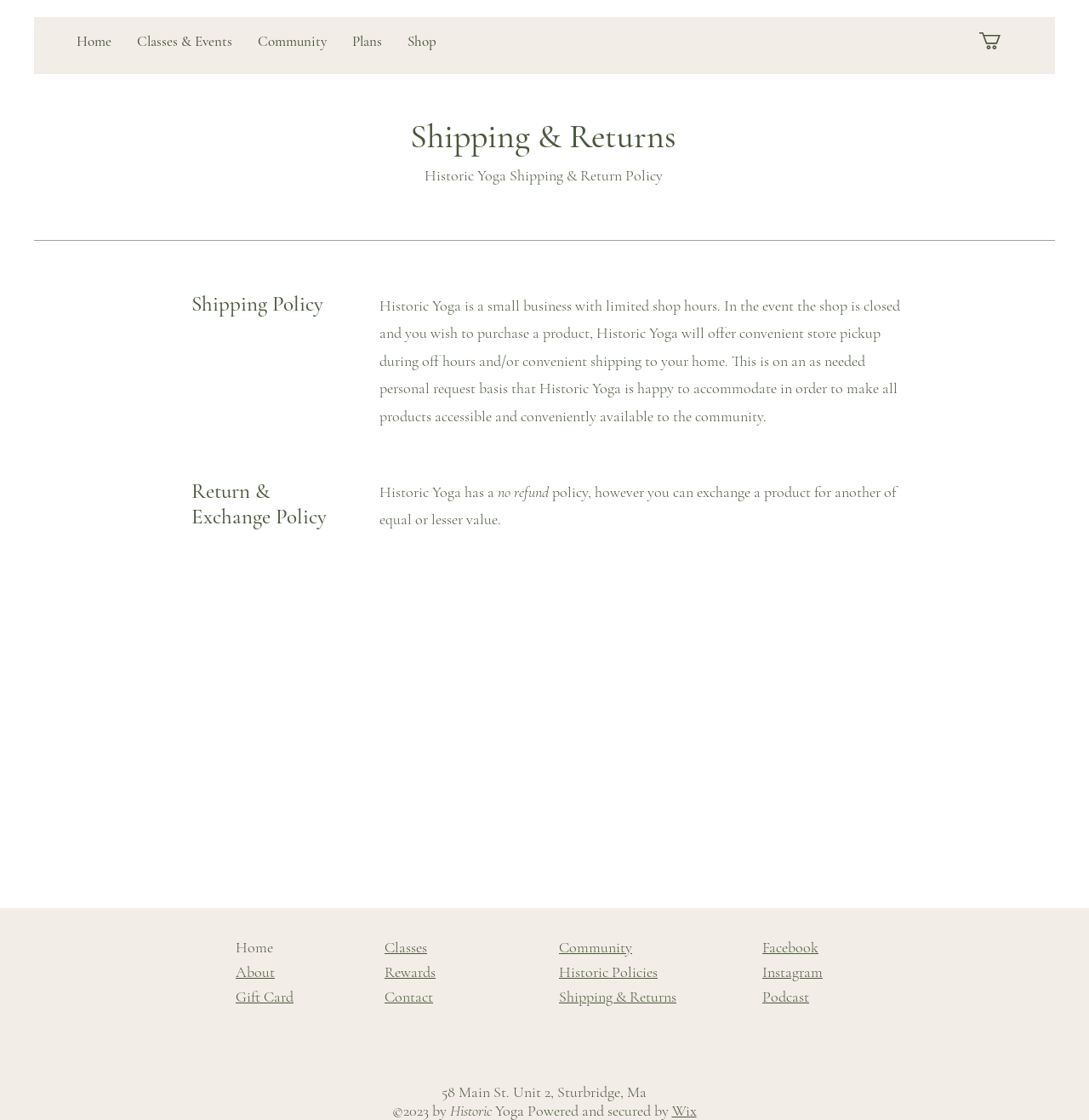Respond to the following query with just one word or a short phrase: 
How can customers purchase products when the shop is closed?

Convenient store pickup or shipping